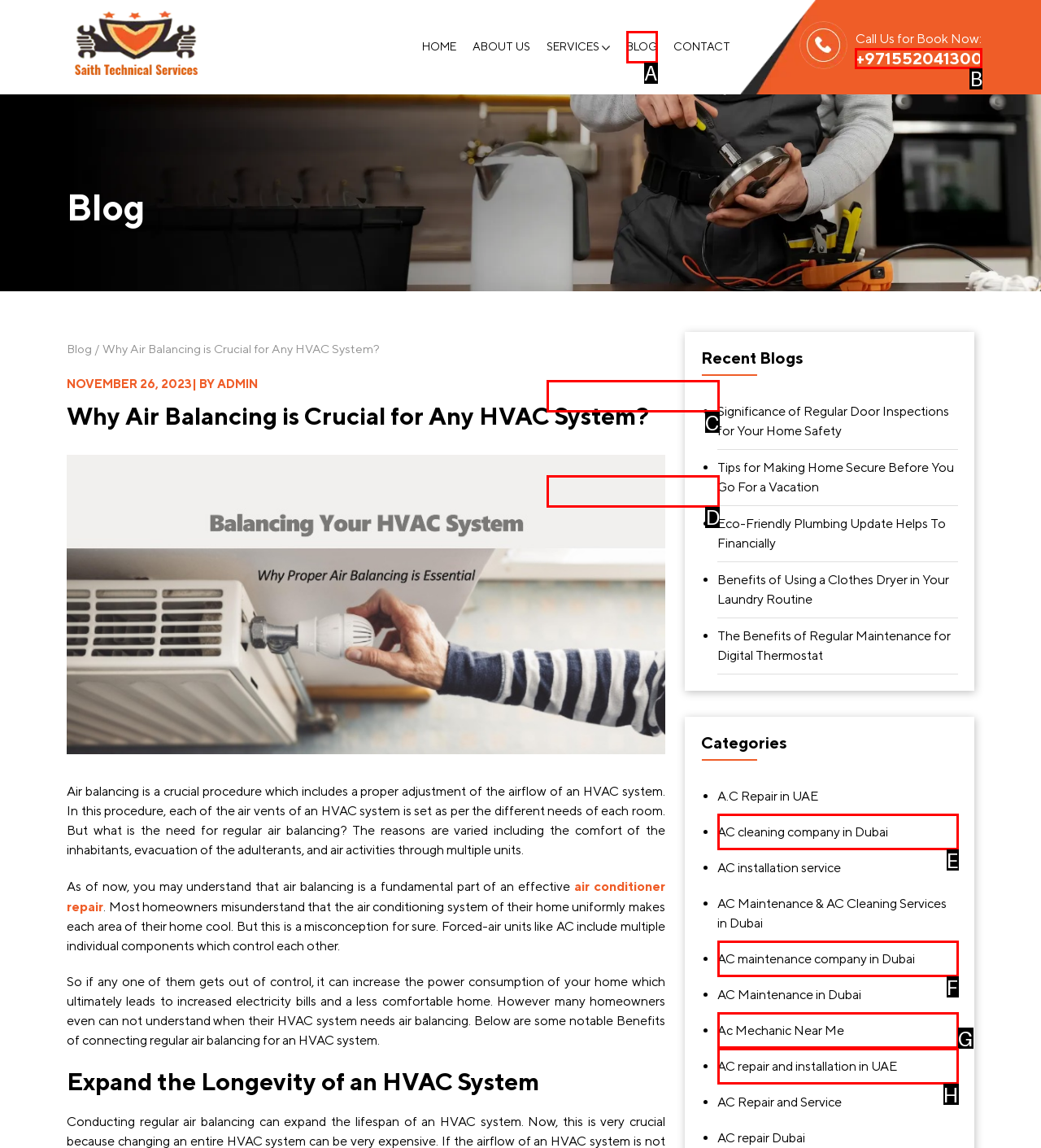Identify which lettered option to click to carry out the task: Learn more about 'AC Maintenance' services. Provide the letter as your answer.

C